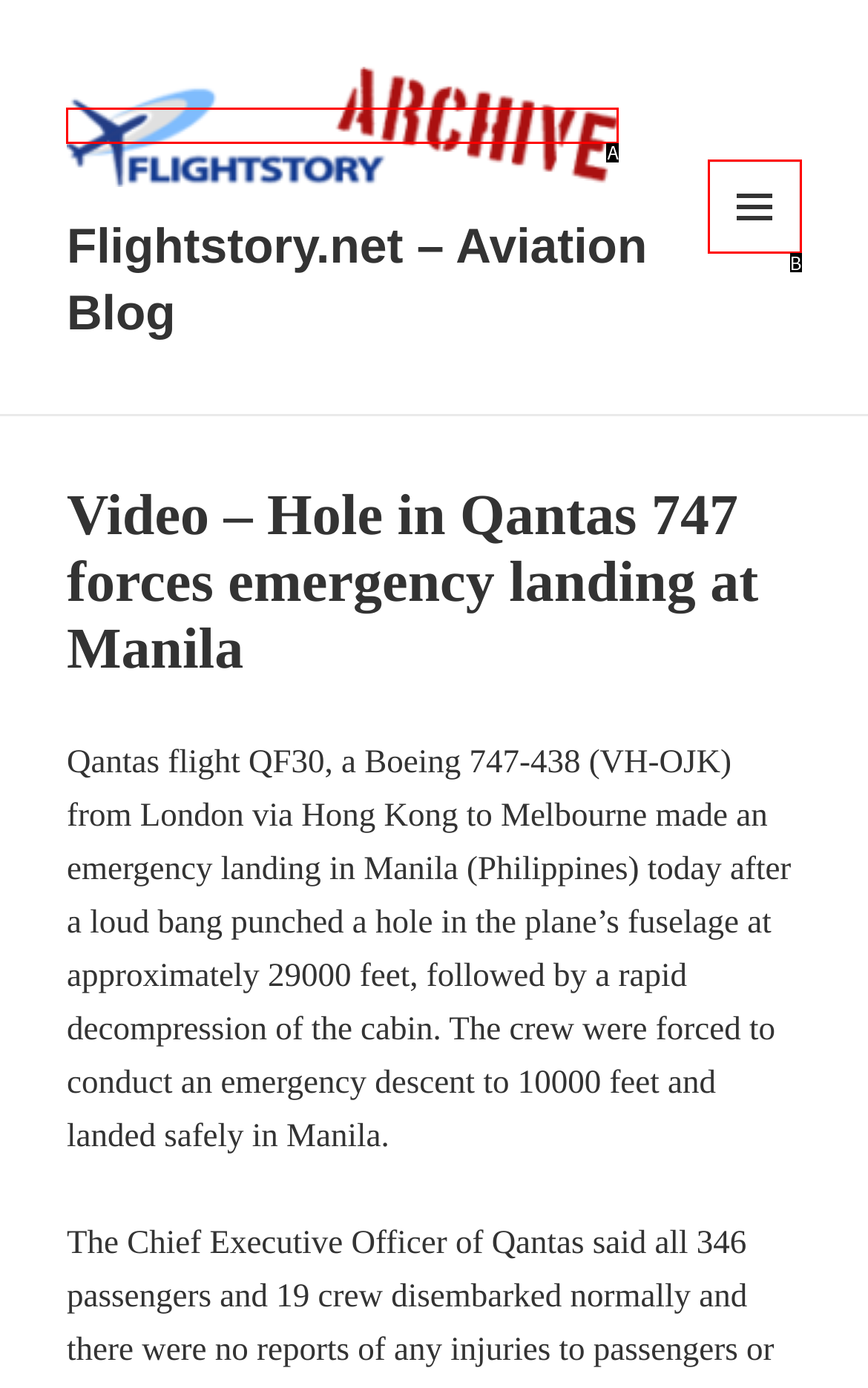Given the element description: parent_node: Web name="search_type" value="web"
Pick the letter of the correct option from the list.

None